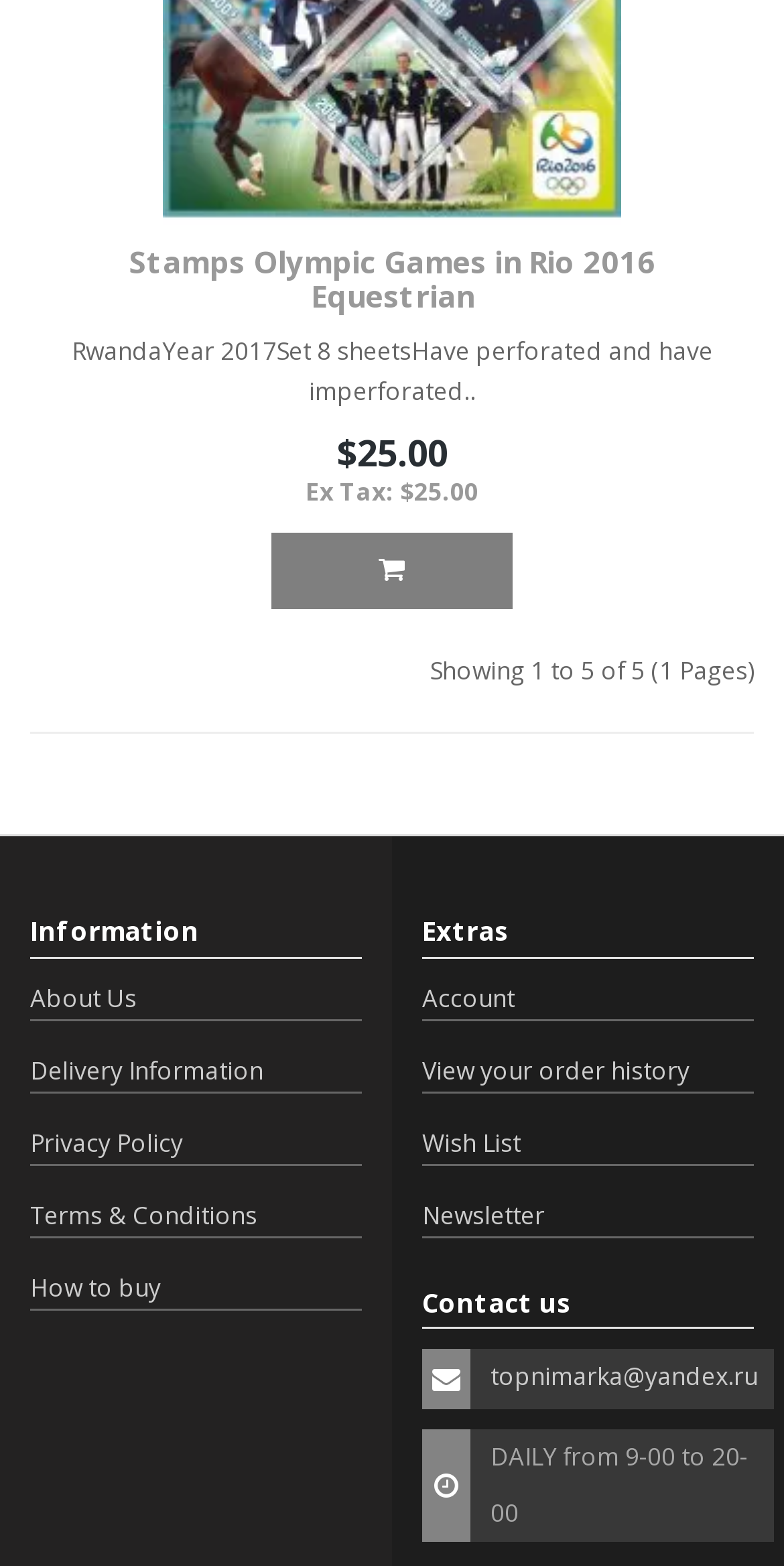Pinpoint the bounding box coordinates of the clickable element to carry out the following instruction: "Check the terms and conditions."

[0.038, 0.763, 0.462, 0.79]